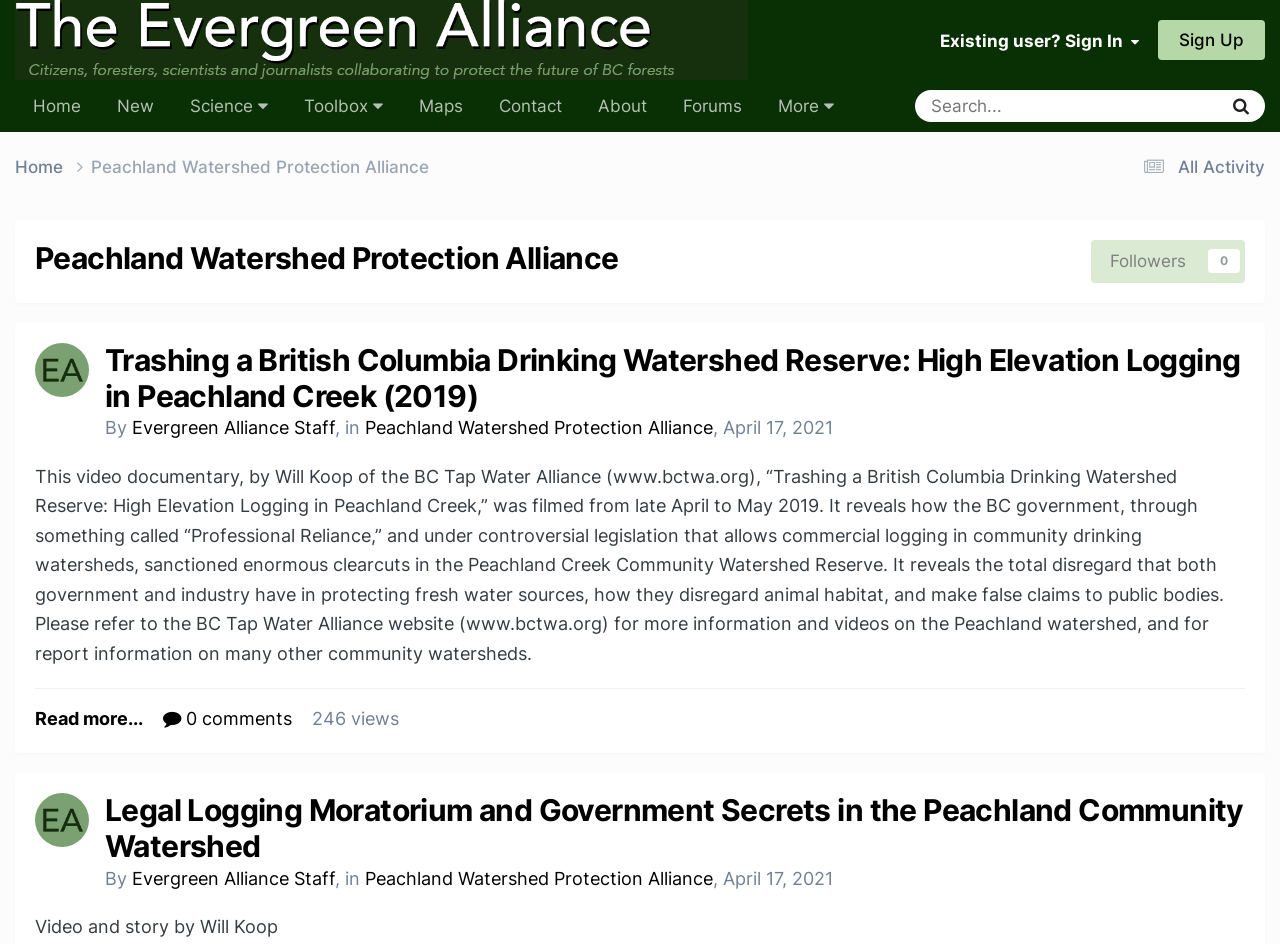Use the details in the image to answer the question thoroughly: 
Who filmed the video documentary?

I found the answer by looking at the text below the first article, which says 'This video documentary, by Will Koop of the BC Tap Water Alliance (www.bctwa.org), “Trashing a British Columbia Drinking Watershed Reserve: High Elevation Logging in Peachland Creek,” was filmed from late April to May 2019.' Will Koop is the one who filmed the video documentary.